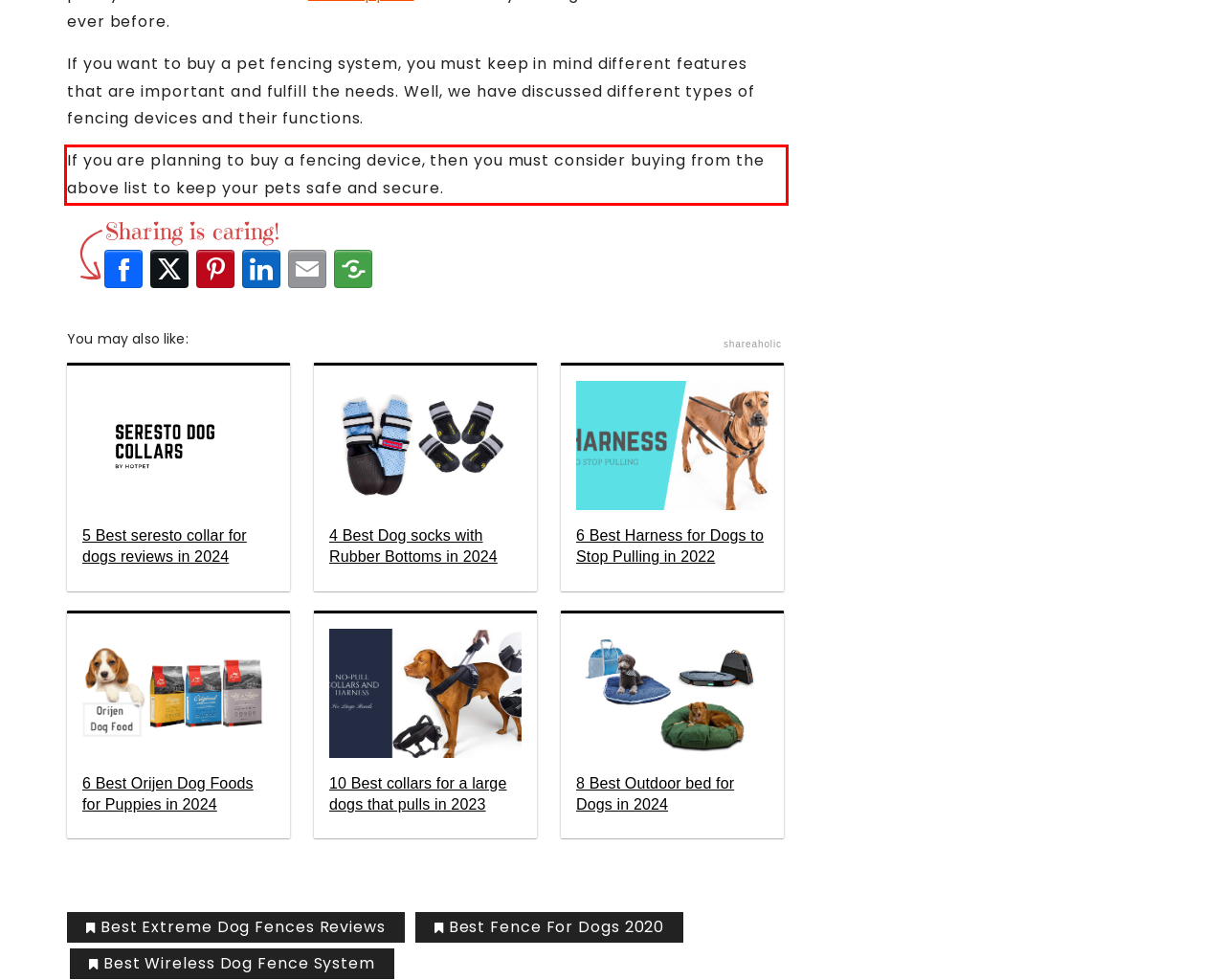You are provided with a webpage screenshot that includes a red rectangle bounding box. Extract the text content from within the bounding box using OCR.

If you are planning to buy a fencing device, then you must consider buying from the above list to keep your pets safe and secure.